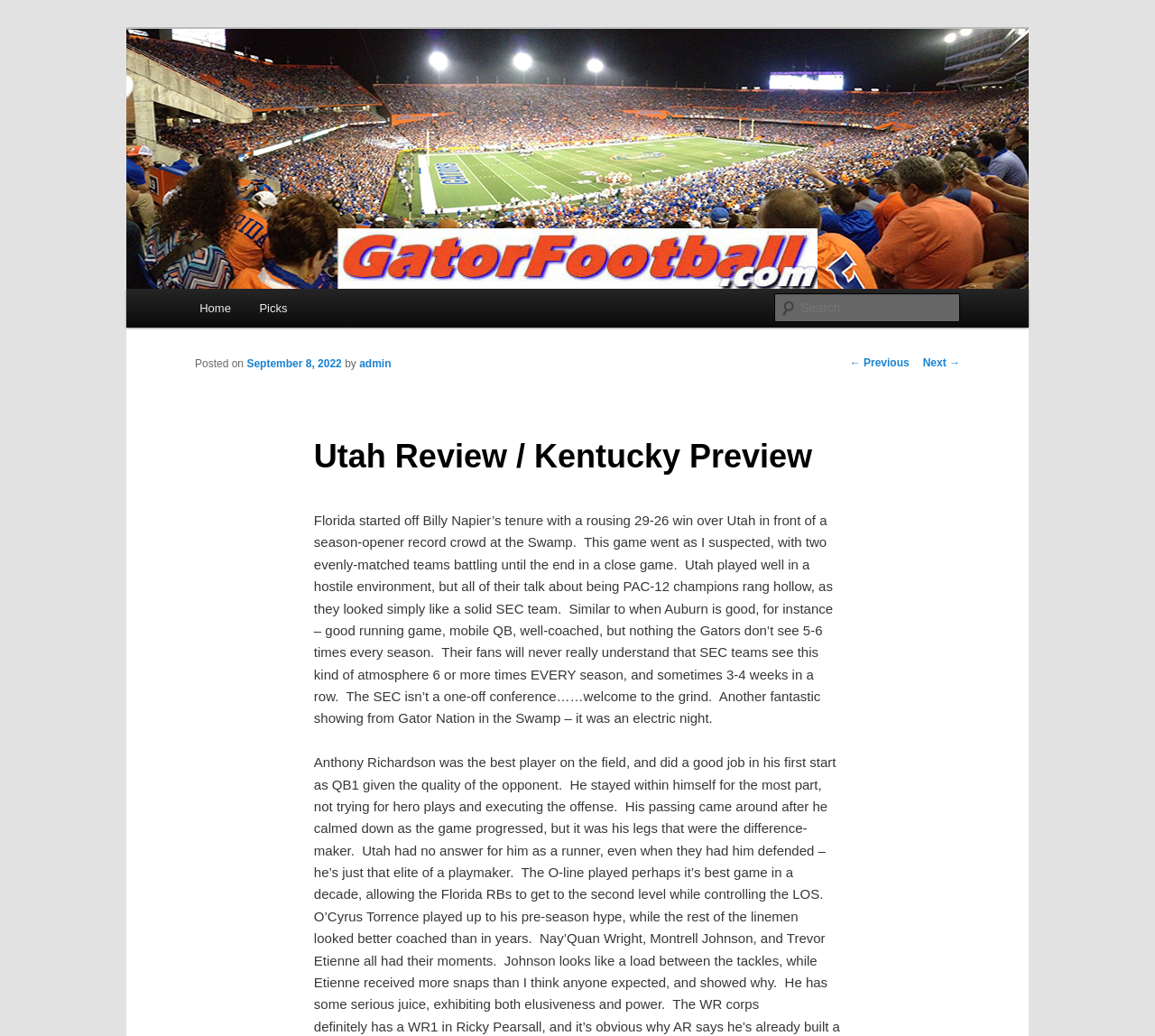Please determine the bounding box coordinates for the UI element described as: "admin".

[0.311, 0.345, 0.339, 0.357]